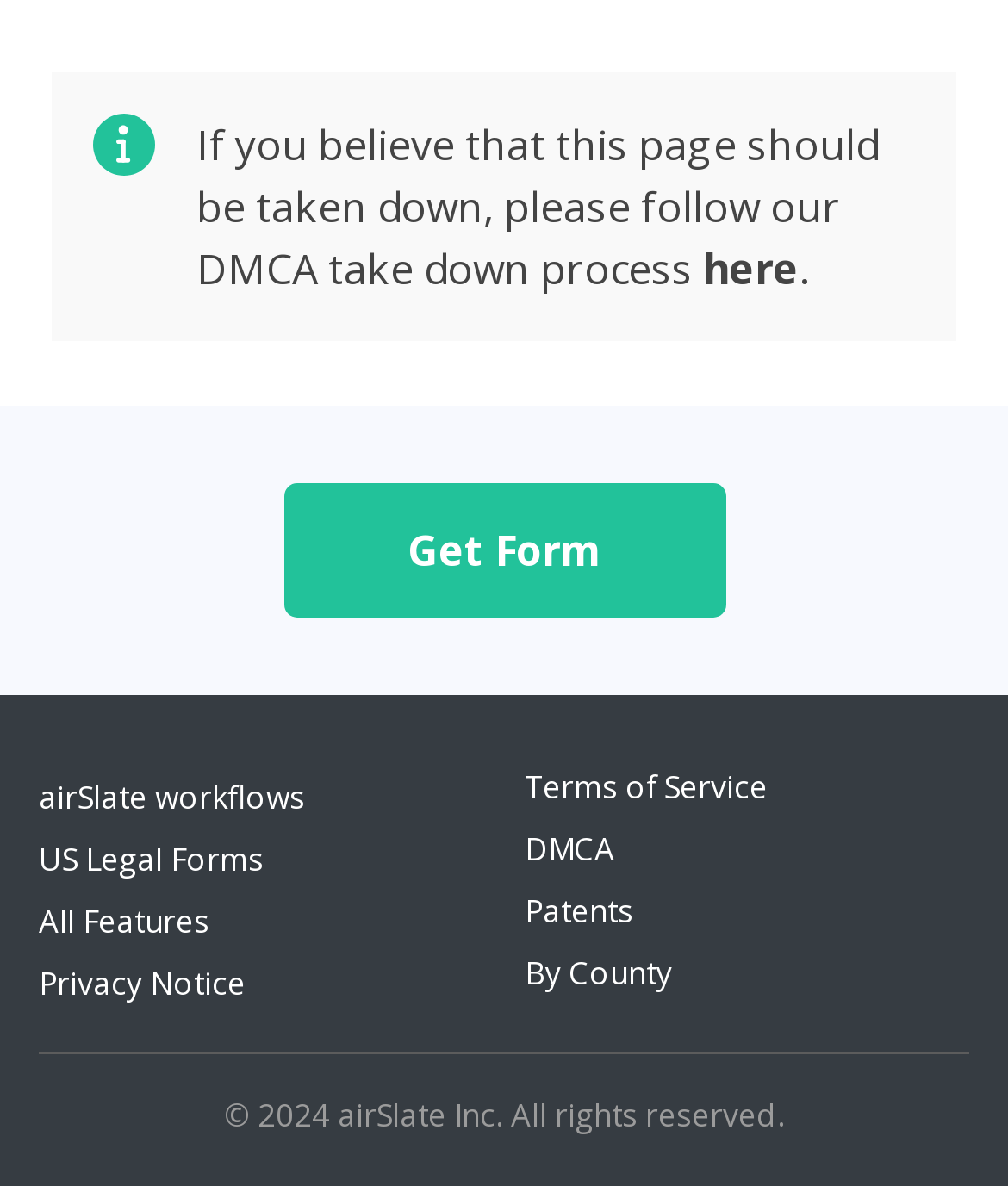Identify the bounding box coordinates for the element you need to click to achieve the following task: "Click on the 'Print' button". The coordinates must be four float values ranging from 0 to 1, formatted as [left, top, right, bottom].

None